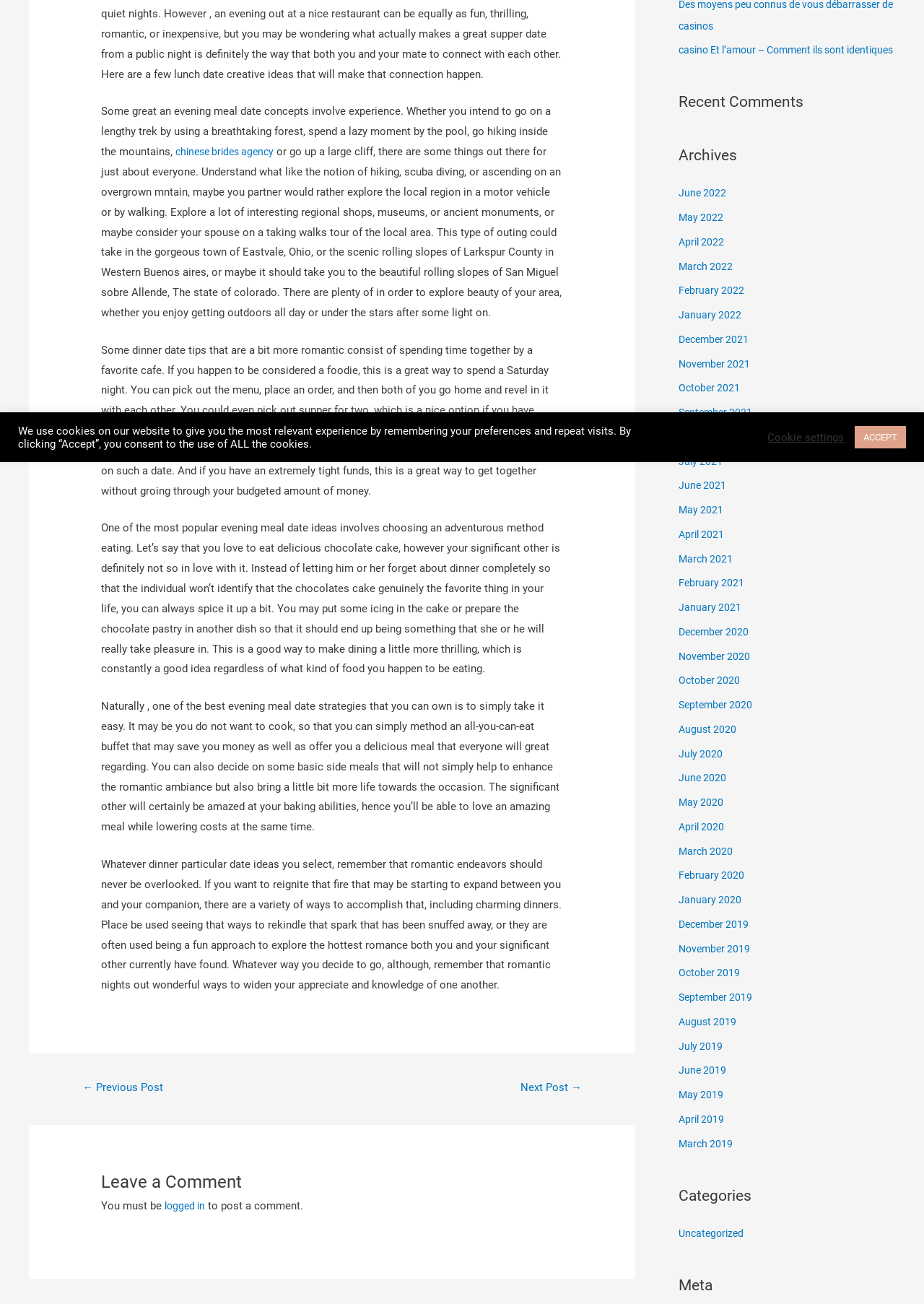Provide the bounding box coordinates of the HTML element described by the text: "ACCEPT".

[0.925, 0.327, 0.98, 0.344]